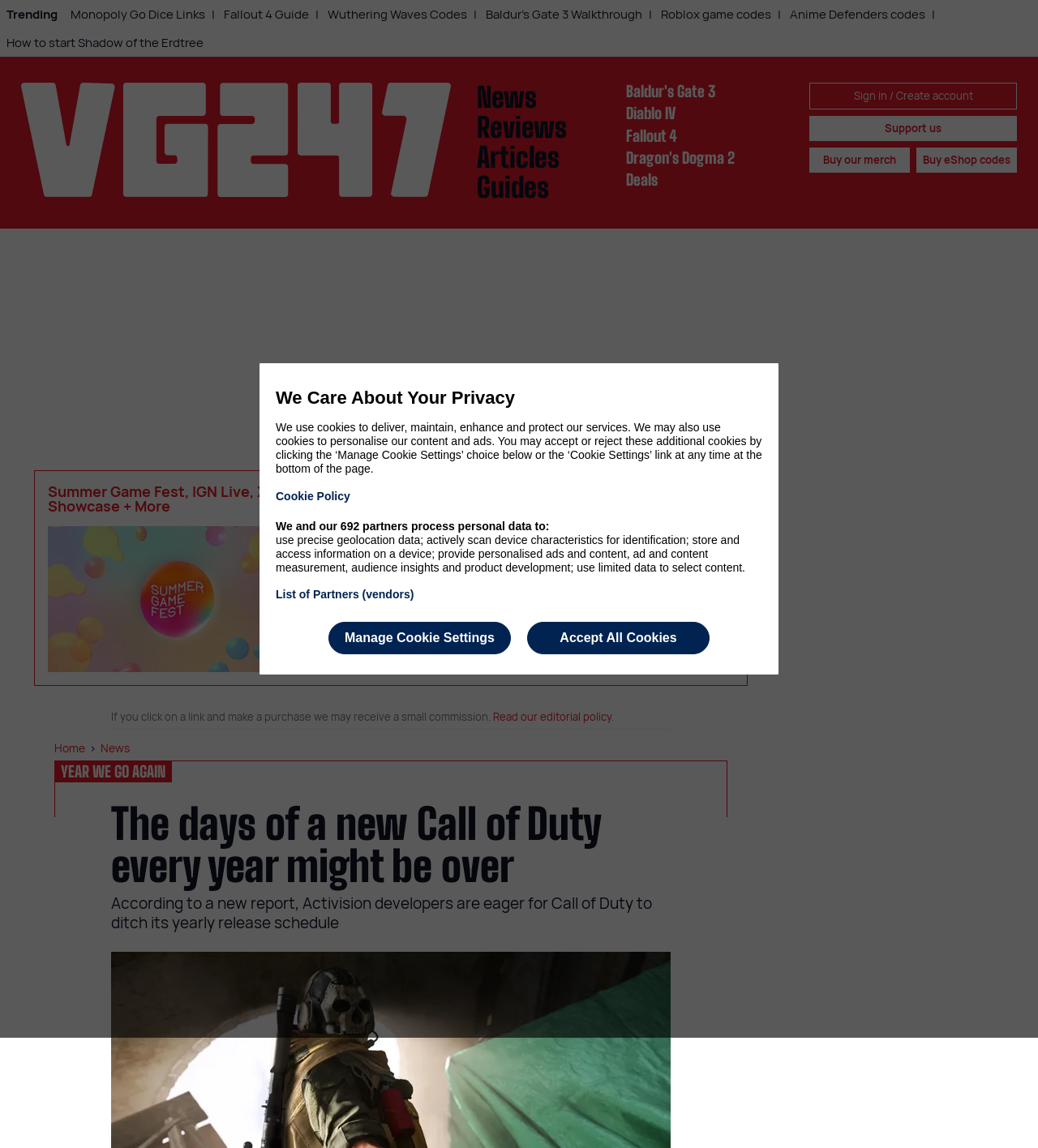Show the bounding box coordinates of the region that should be clicked to follow the instruction: "Click on the 'News' link."

[0.459, 0.072, 0.578, 0.098]